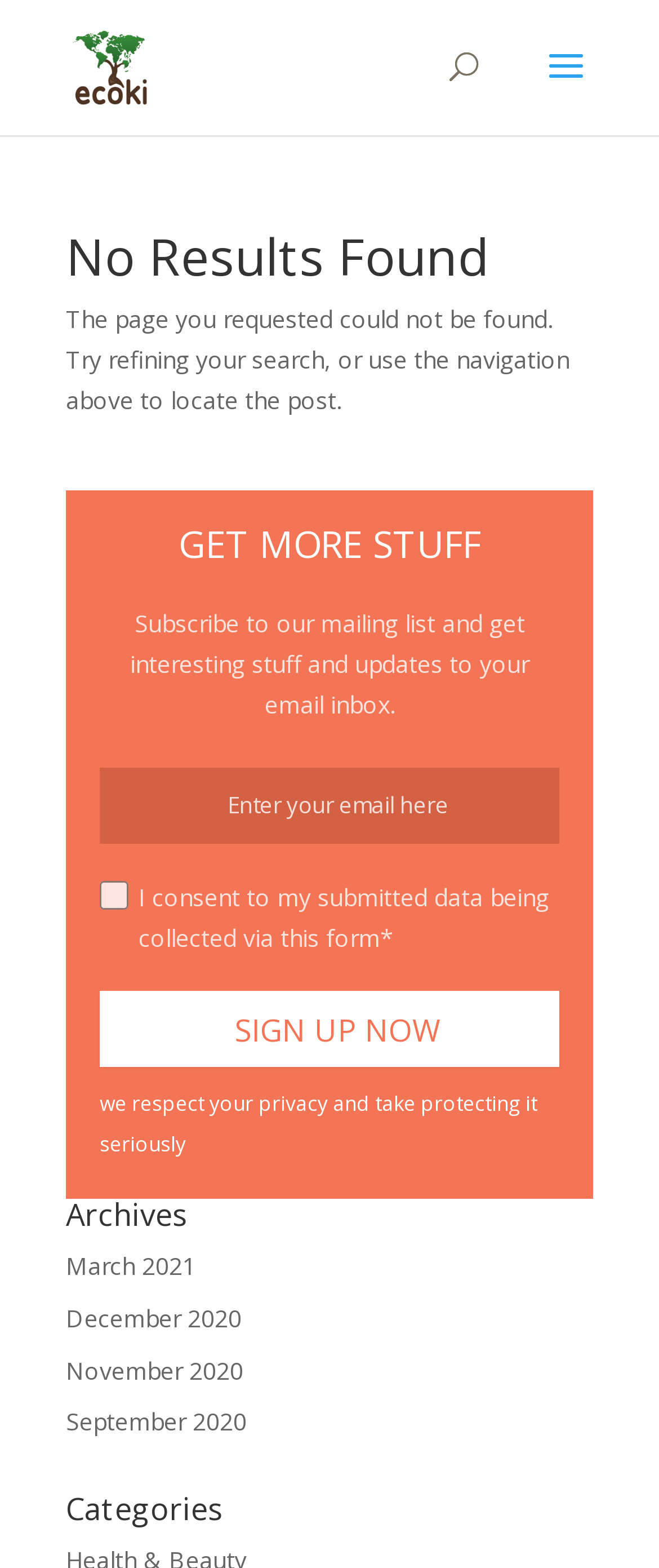Please specify the bounding box coordinates of the clickable region to carry out the following instruction: "search for something". The coordinates should be four float numbers between 0 and 1, in the format [left, top, right, bottom].

[0.5, 0.0, 0.9, 0.001]